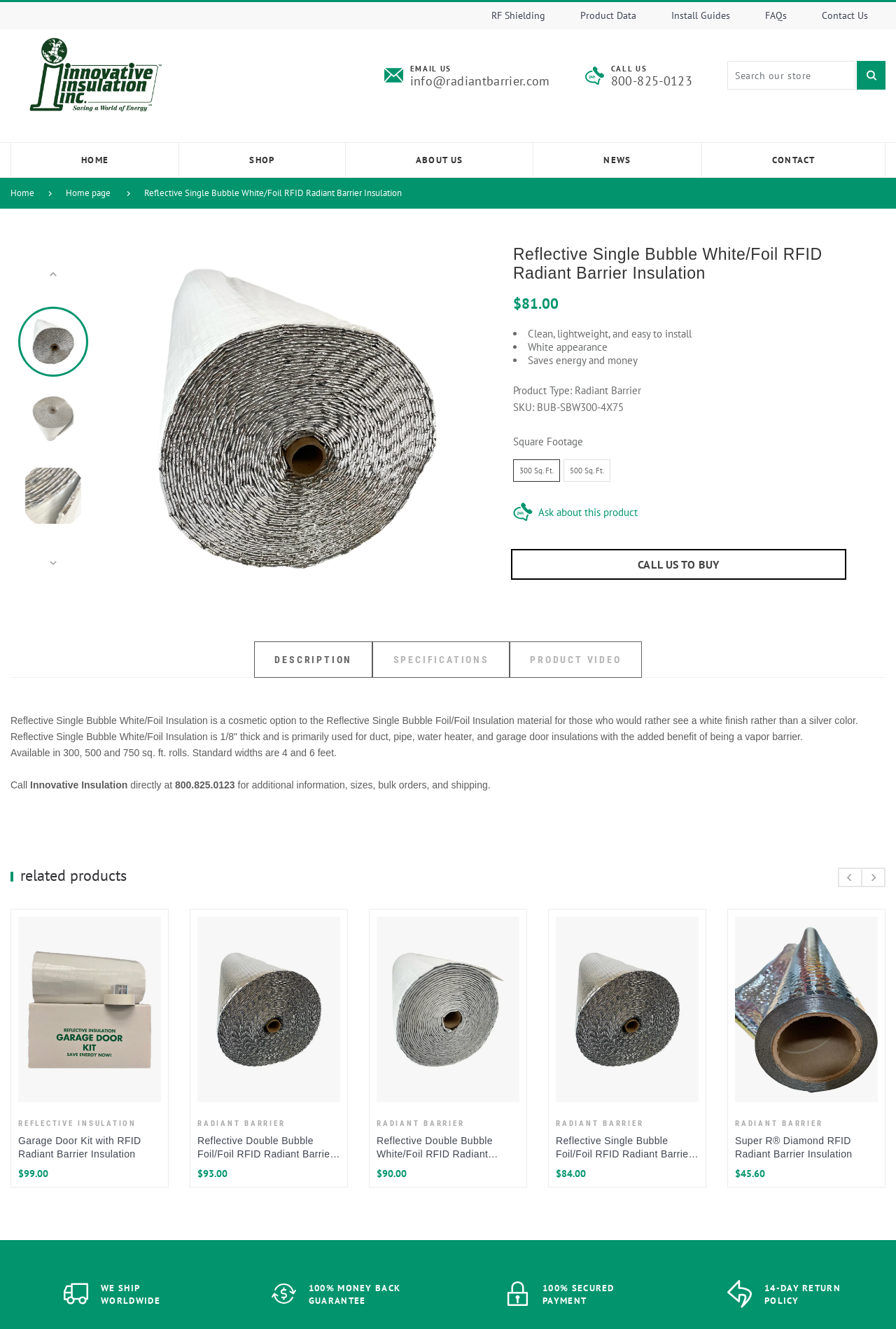Determine the main heading text of the webpage.

Reflective Single Bubble White/Foil RFID Radiant Barrier Insulation